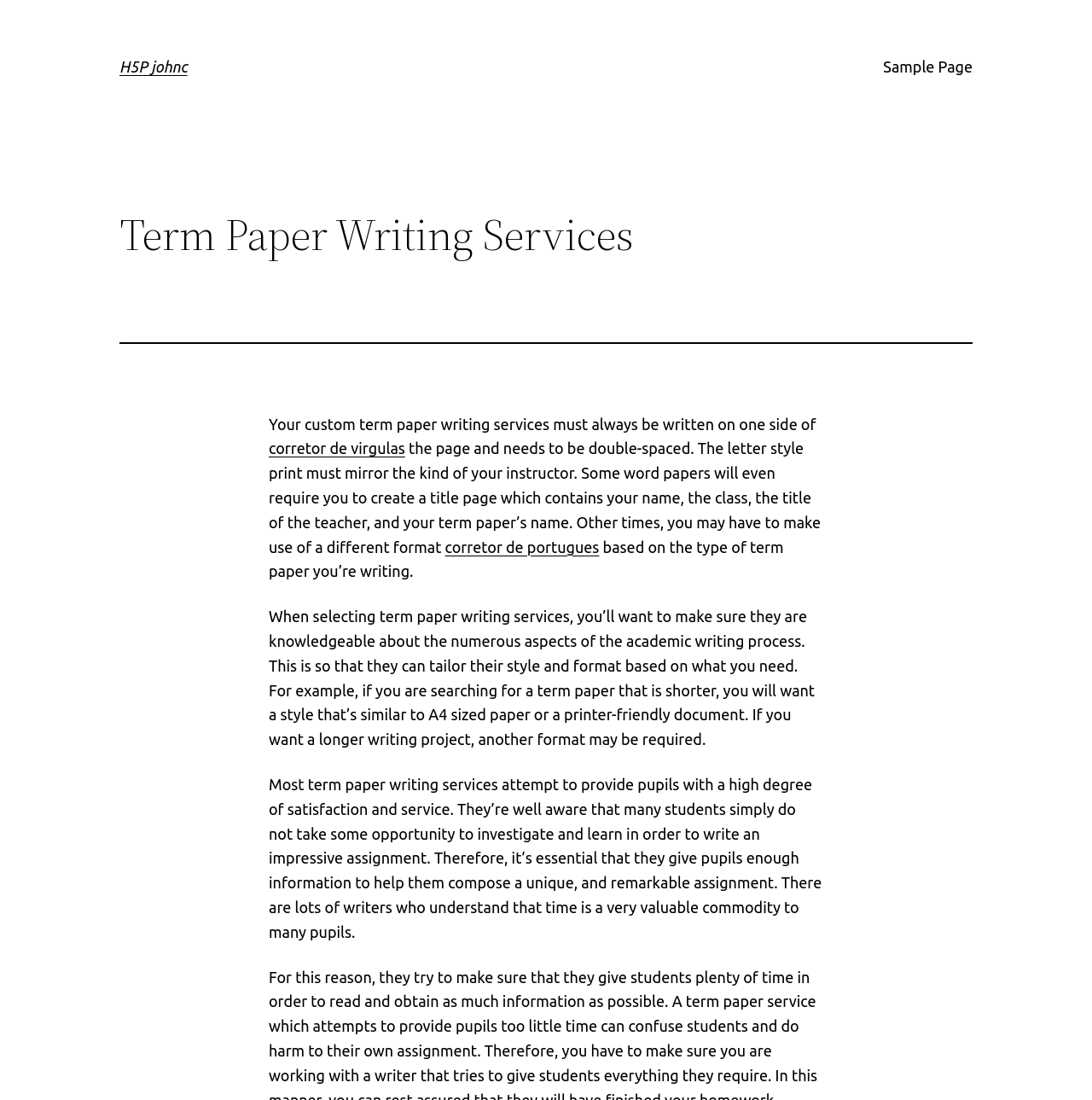What is the significance of time for students in academic writing?
Please describe in detail the information shown in the image to answer the question.

The webpage notes that time is a very valuable commodity for many students, implying that students often struggle to manage their time effectively to complete their academic writing assignments.